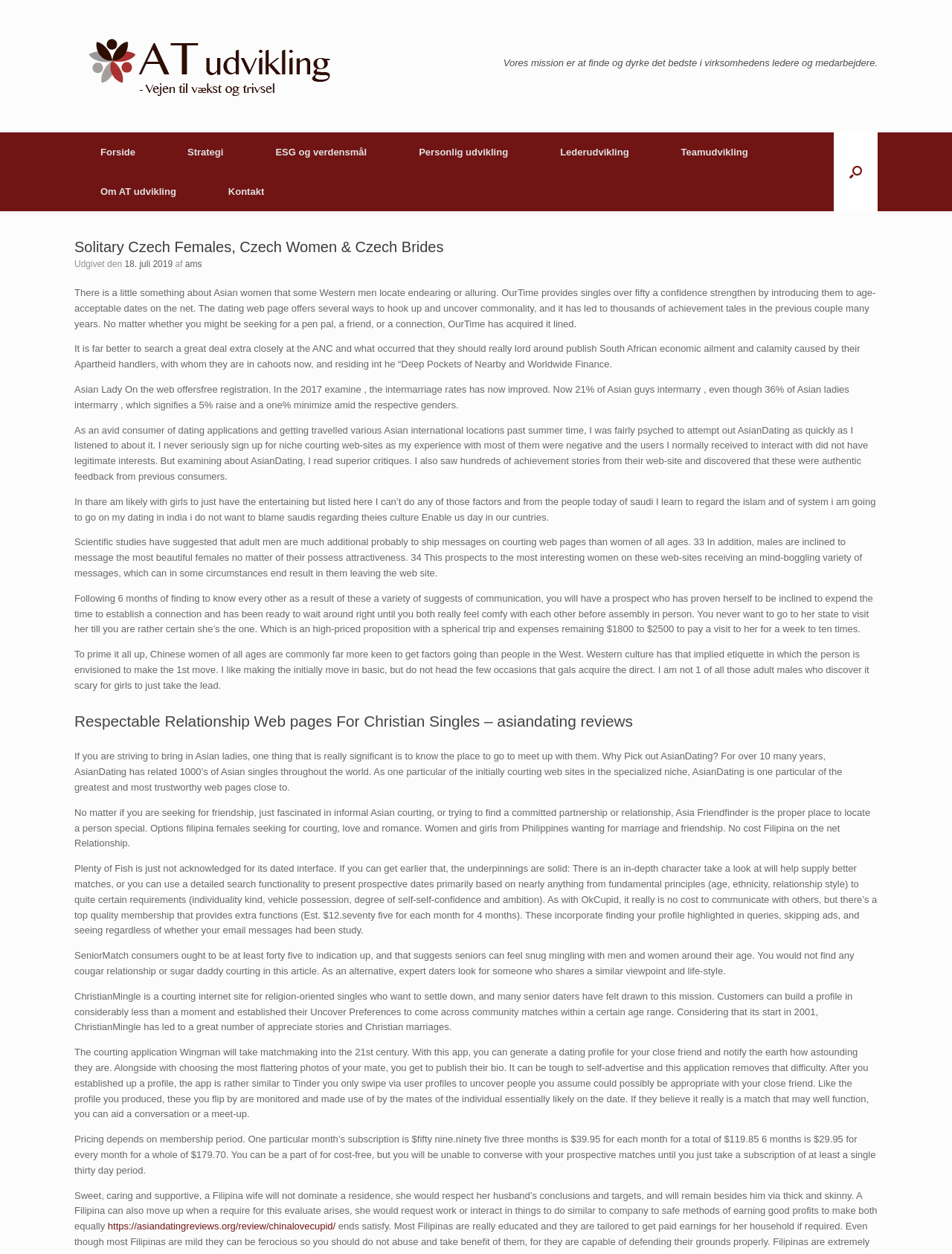How many headings are there on the webpage?
Using the information from the image, give a concise answer in one word or a short phrase.

2